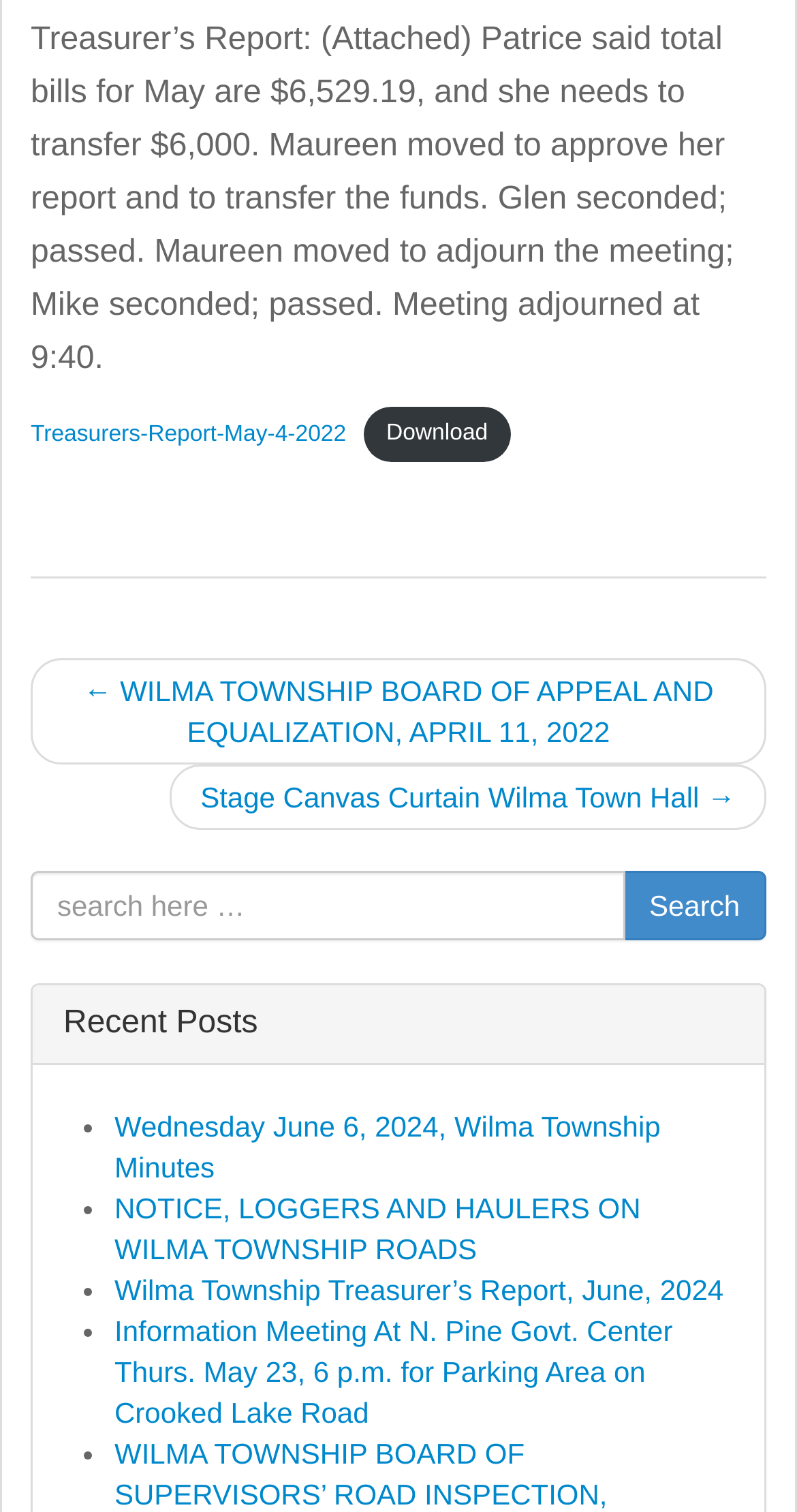Specify the bounding box coordinates of the area that needs to be clicked to achieve the following instruction: "view the treasurer's report for June 2024".

[0.144, 0.842, 0.908, 0.863]